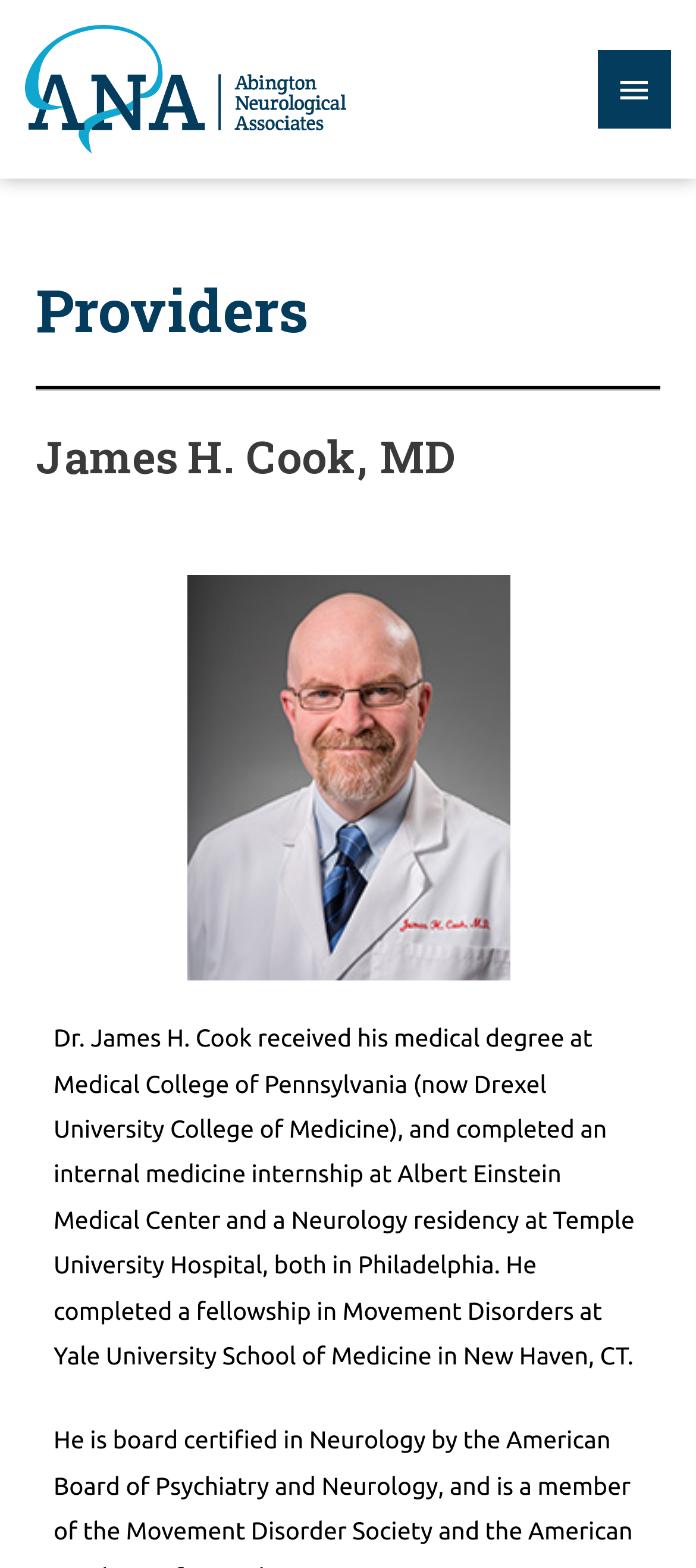Answer the question below in one word or phrase:
What is the name of the school where Dr. James H. Cook completed his fellowship in Movement Disorders?

Yale University School of Medicine